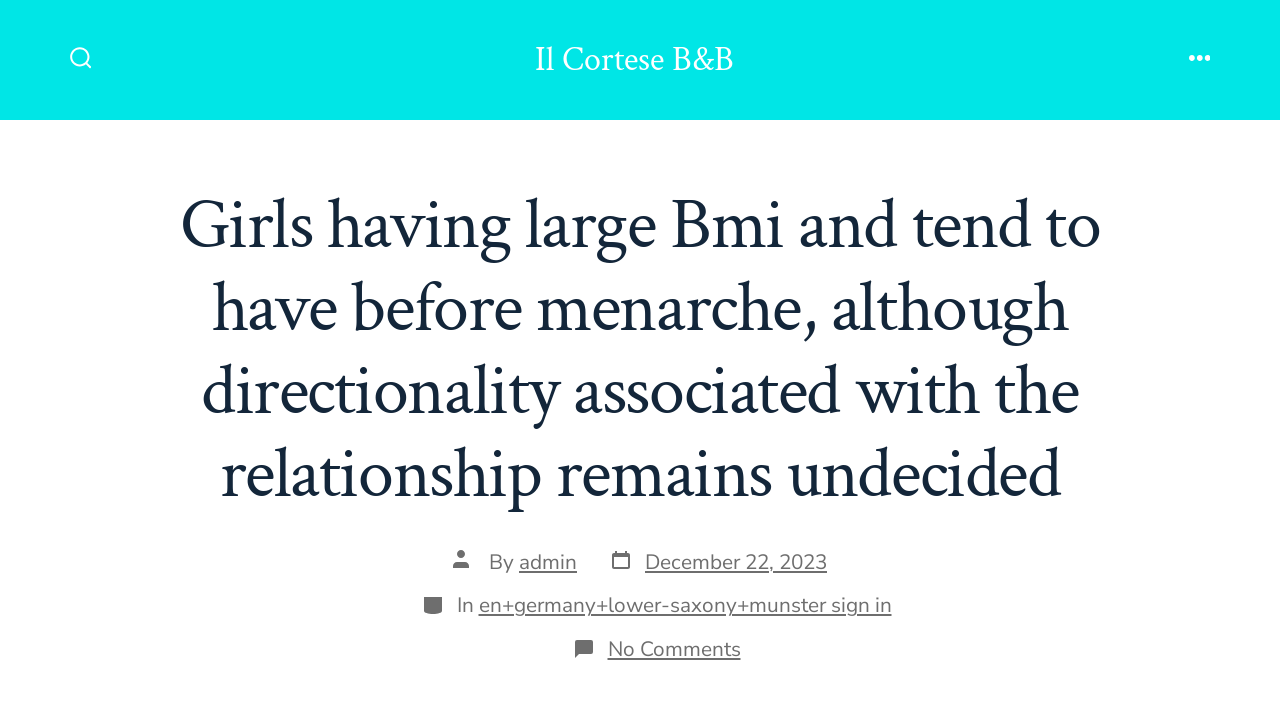What is the name of the B&B?
Please craft a detailed and exhaustive response to the question.

The name of the B&B can be found in the link element with the text 'Il Cortese B&B' located at the top of the webpage.